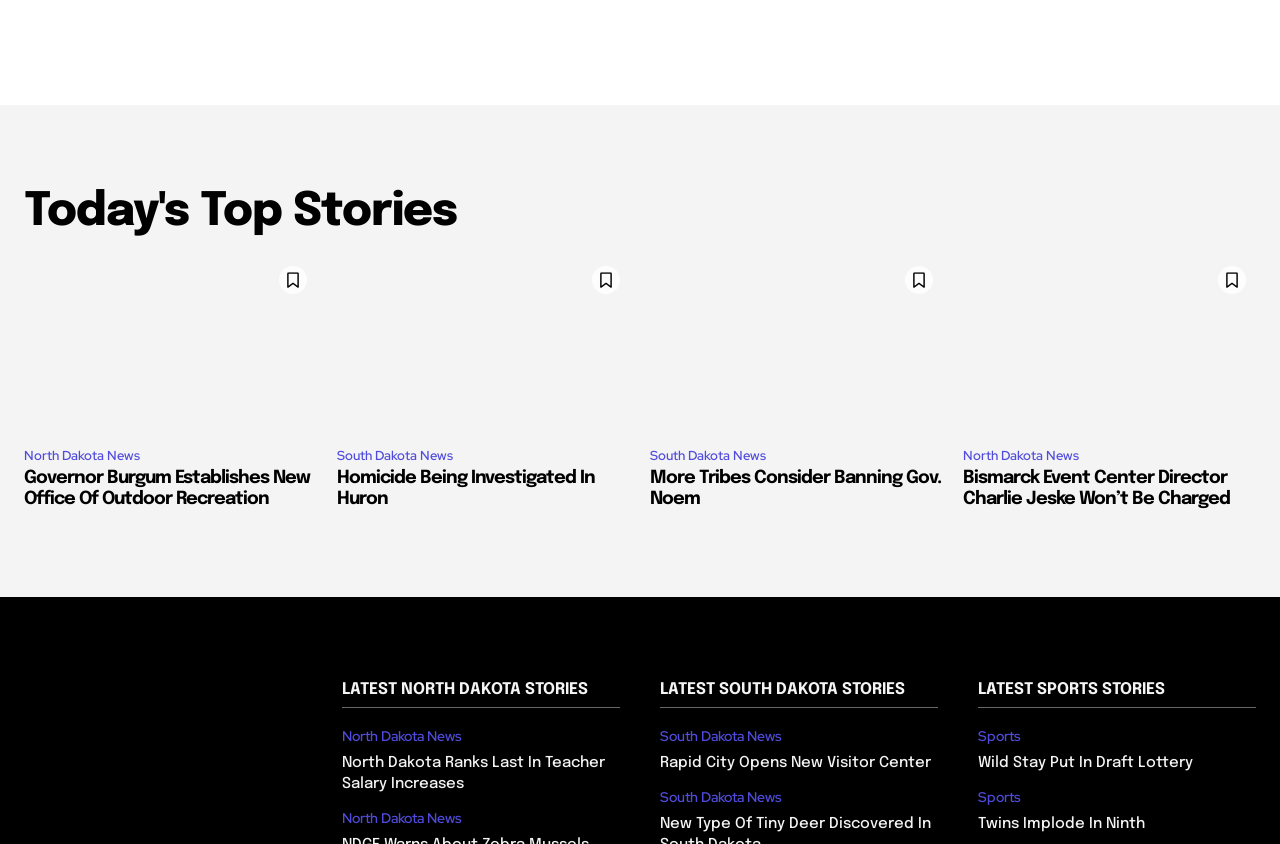Please locate the bounding box coordinates for the element that should be clicked to achieve the following instruction: "Read today's top stories". Ensure the coordinates are given as four float numbers between 0 and 1, i.e., [left, top, right, bottom].

[0.019, 0.219, 0.981, 0.285]